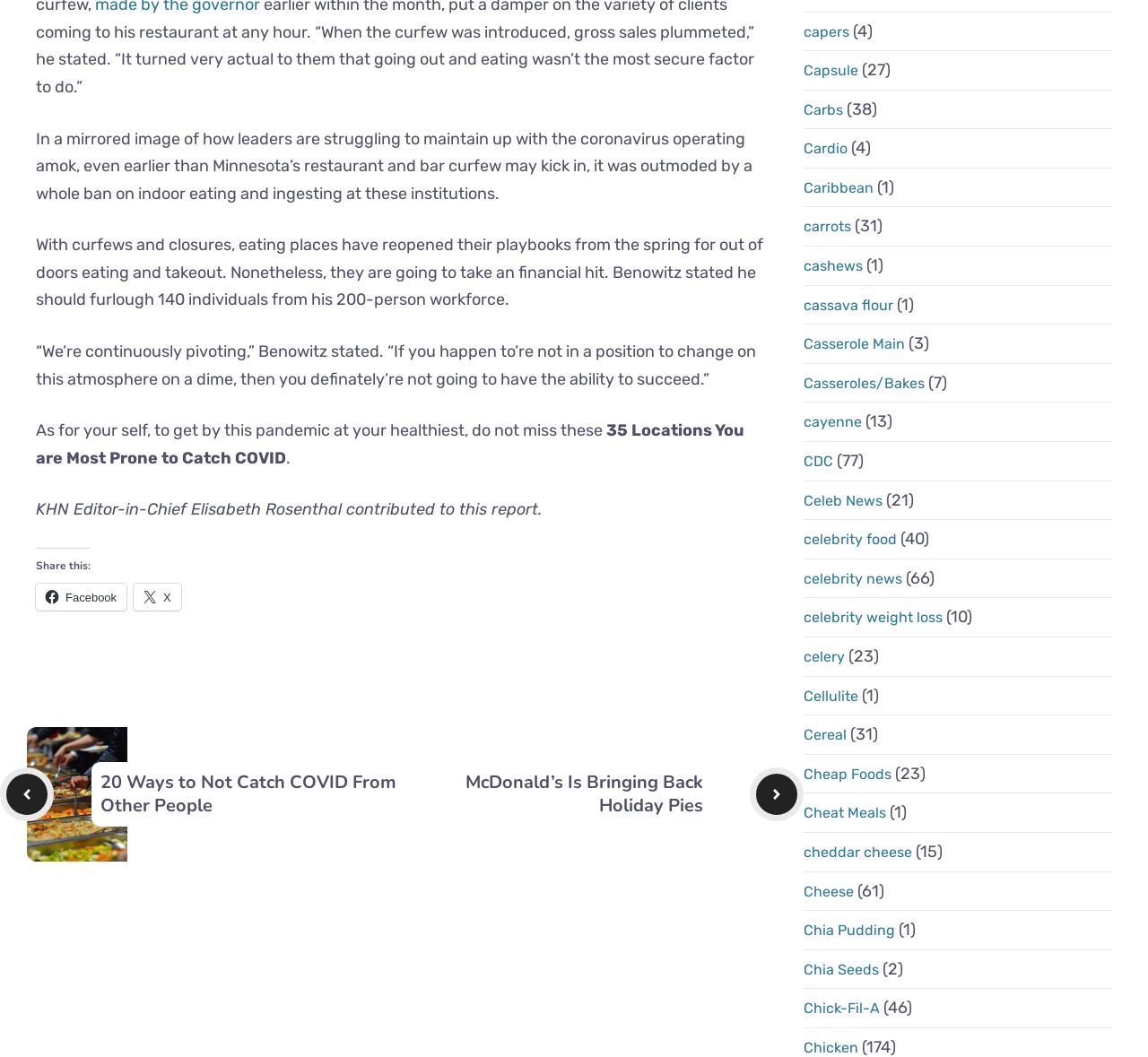Extract the bounding box coordinates for the described element: "Celeb News". The coordinates should be represented as four float numbers between 0 and 1: [left, top, right, bottom].

[0.7, 0.465, 0.769, 0.481]